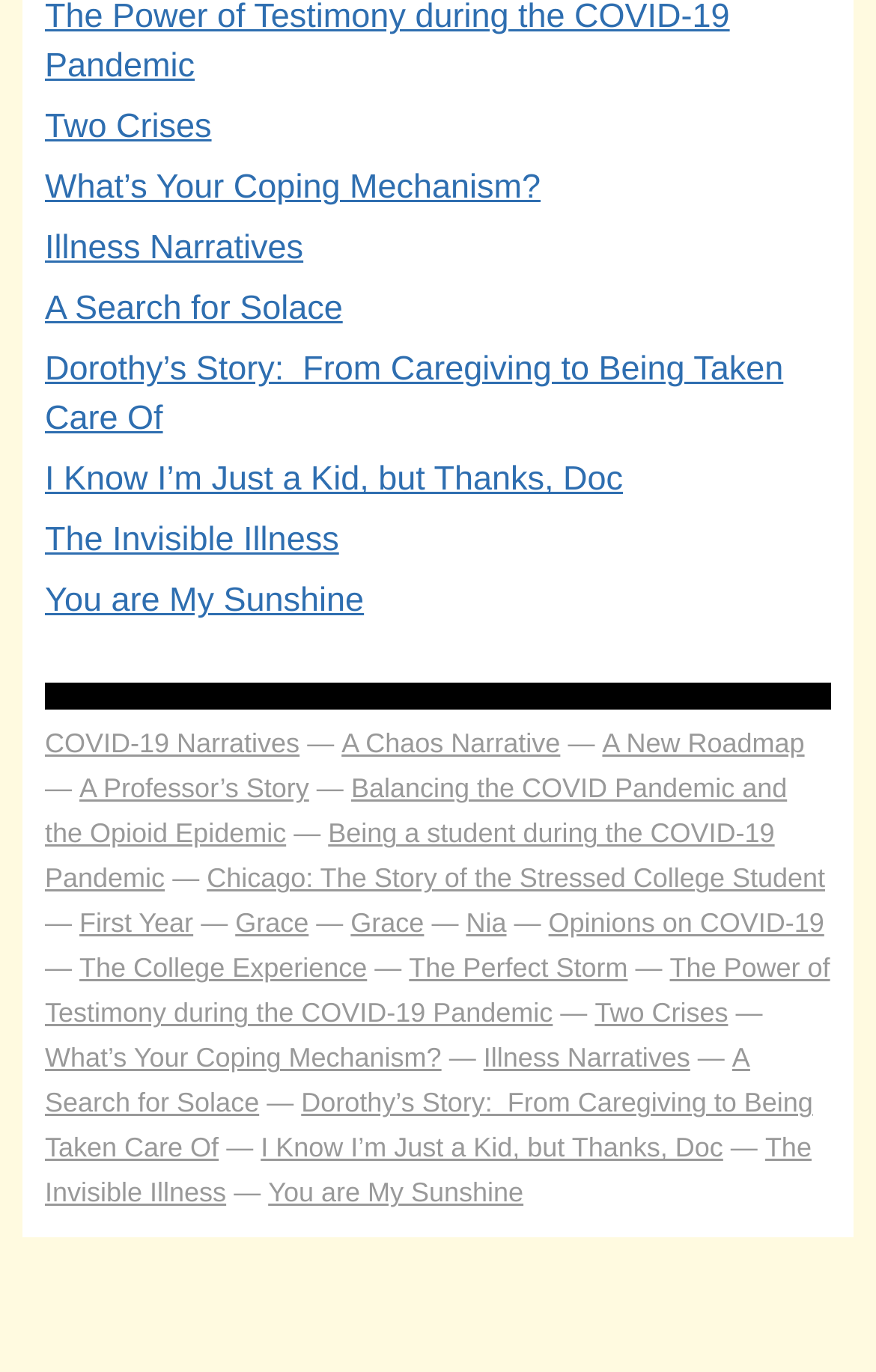Identify the bounding box coordinates of the area you need to click to perform the following instruction: "View 'A Professor’s Story'".

[0.091, 0.564, 0.353, 0.587]